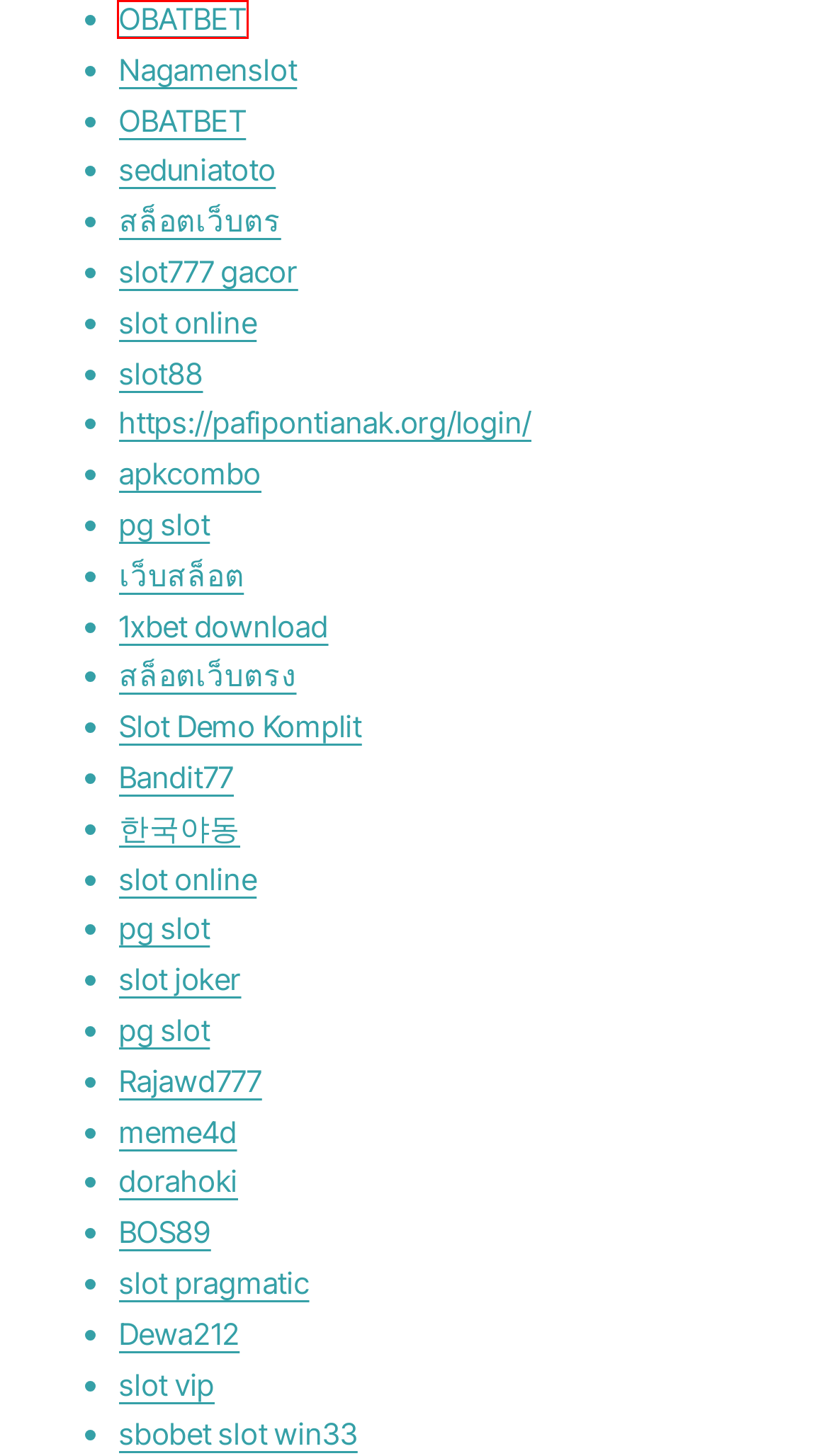Given a screenshot of a webpage with a red rectangle bounding box around a UI element, select the best matching webpage description for the new webpage that appears after clicking the highlighted element. The candidate descriptions are:
A. BANGSAJP: Situs Judi Slot Online Gacor Hari Ini Dan Slot88 Gampang Maxwin
B. สล็อตเว็บตรง ฝาก-ถอน true wallet ไม่มี บัญชีธนาคาร
C. OBATBET: Link Alternatif Slot Online Terbaik 2024 Online 24 Jam
D. BANDIT77 : Situs Link Login Daftar Alternatif Terpercaya
E. สล็อตเว็บตรง เว็บสล็อตใหม่ล่าสุด2024 ลิขสิทธิ์เว็บตรงแท้100%
F. DELTA88: Slot Online Terbaru & Slot Gacor Gampang Maxwin Hari
G. สล็อตเว็บตรง ผู้ให้บริการเกมเดิมพันออนไลน์ สล็อตแตกง่าย แจก
H. Slot777 : Situs Slot Gacor 777 Resmi No 1 di Indonesia

C